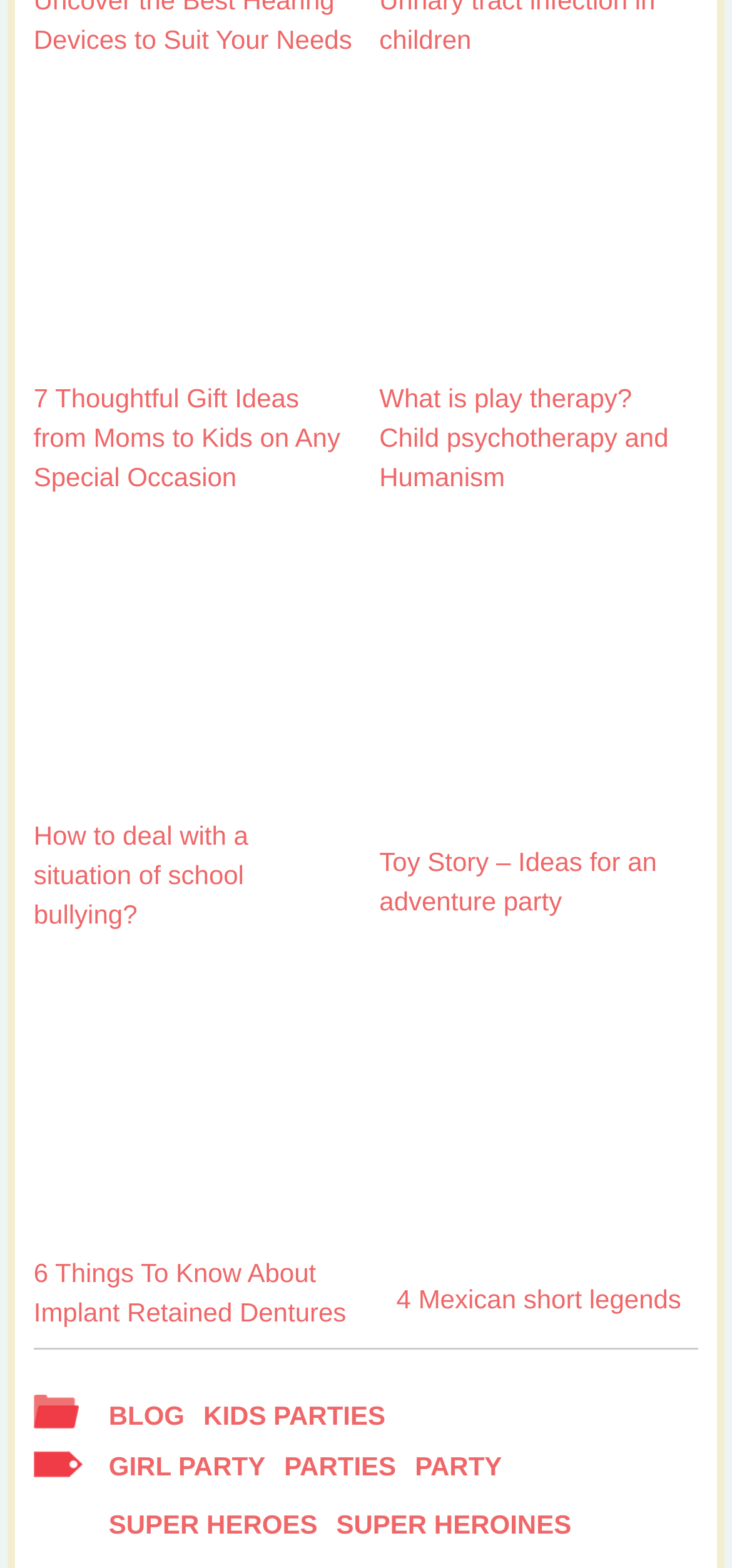Answer the following in one word or a short phrase: 
How many links are on the webpage?

15